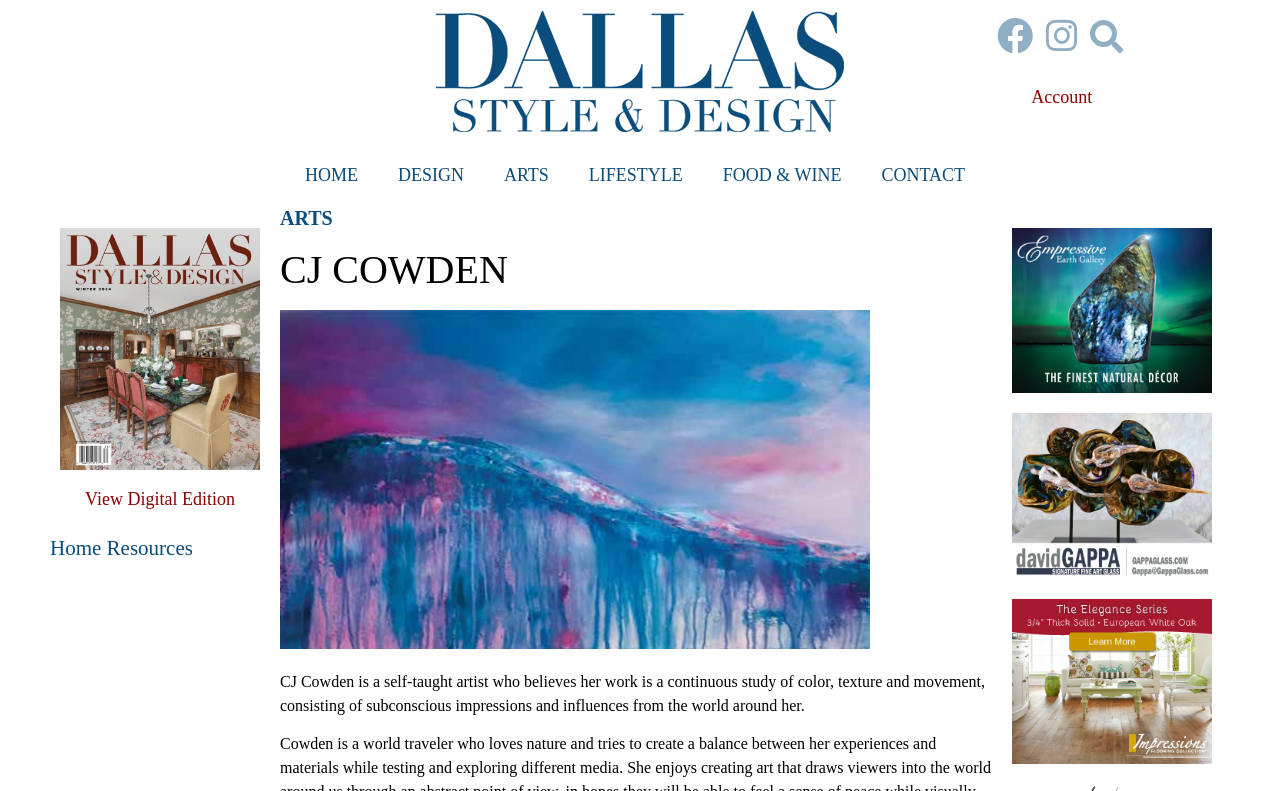Answer the question below using just one word or a short phrase: 
What is above the search button?

Account